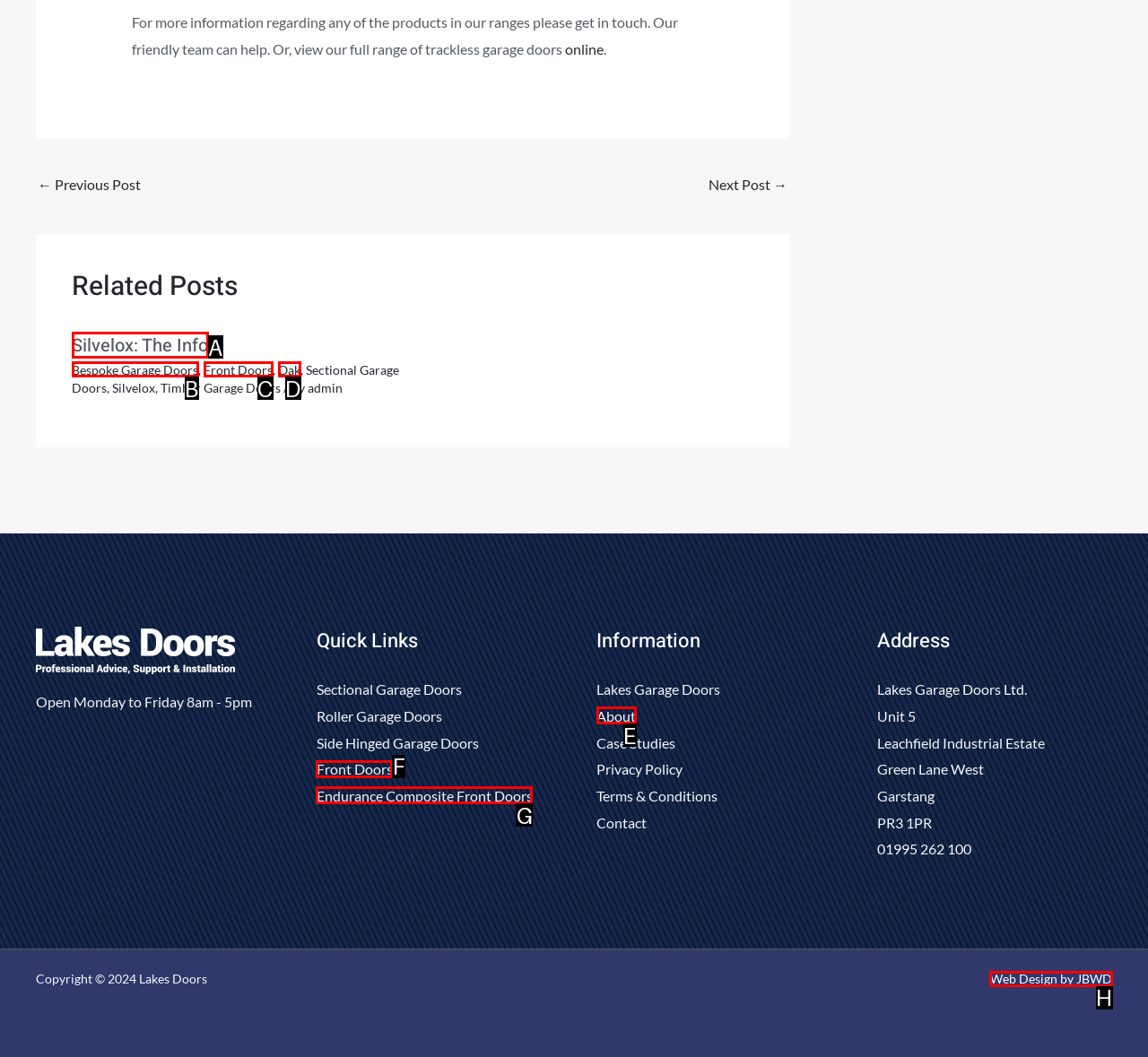Tell me which element should be clicked to achieve the following objective: View Cole Jensen's profile
Reply with the letter of the correct option from the displayed choices.

None